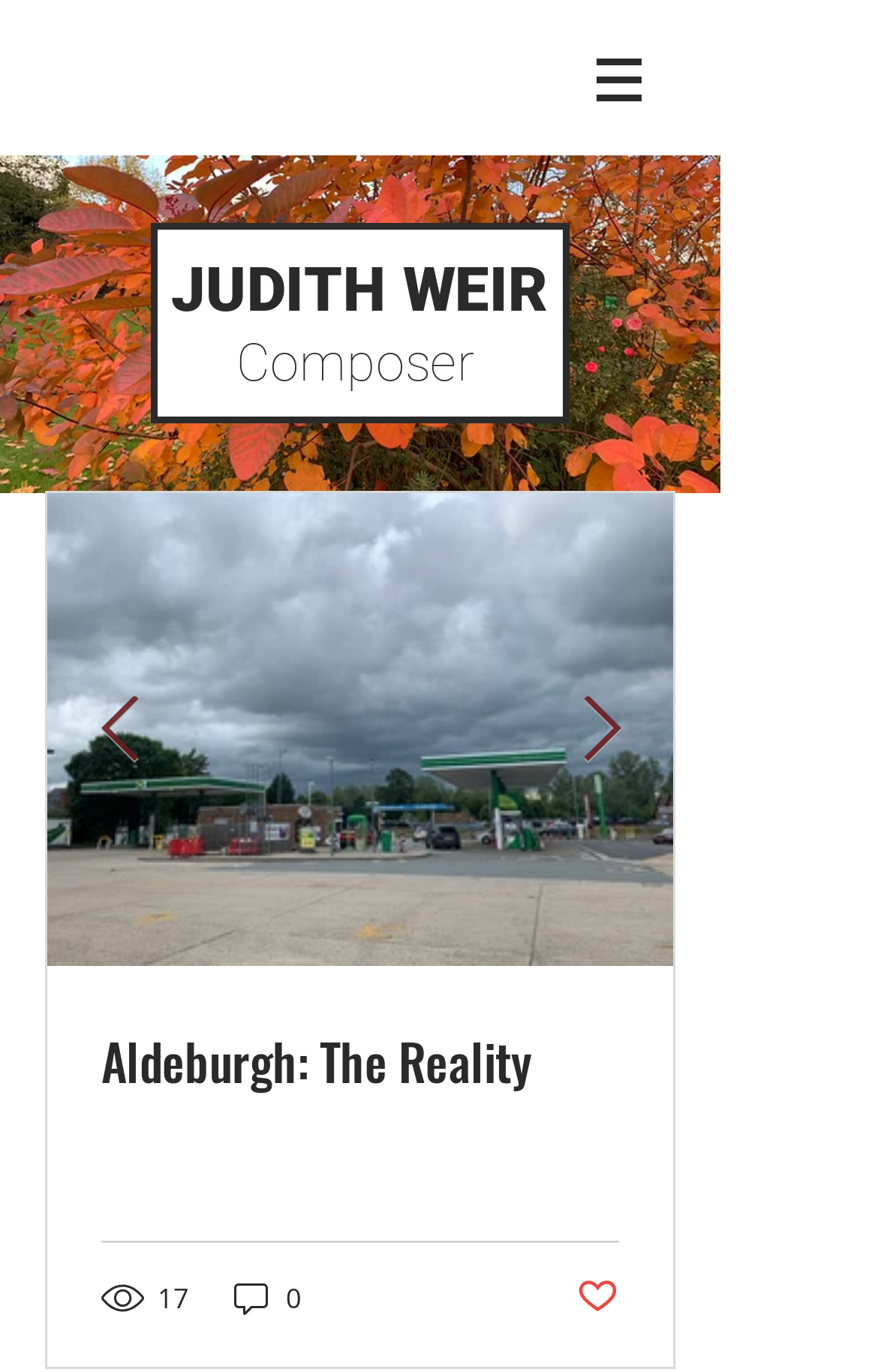Extract the bounding box for the UI element that matches this description: "17".

[0.828, 0.93, 0.933, 0.962]